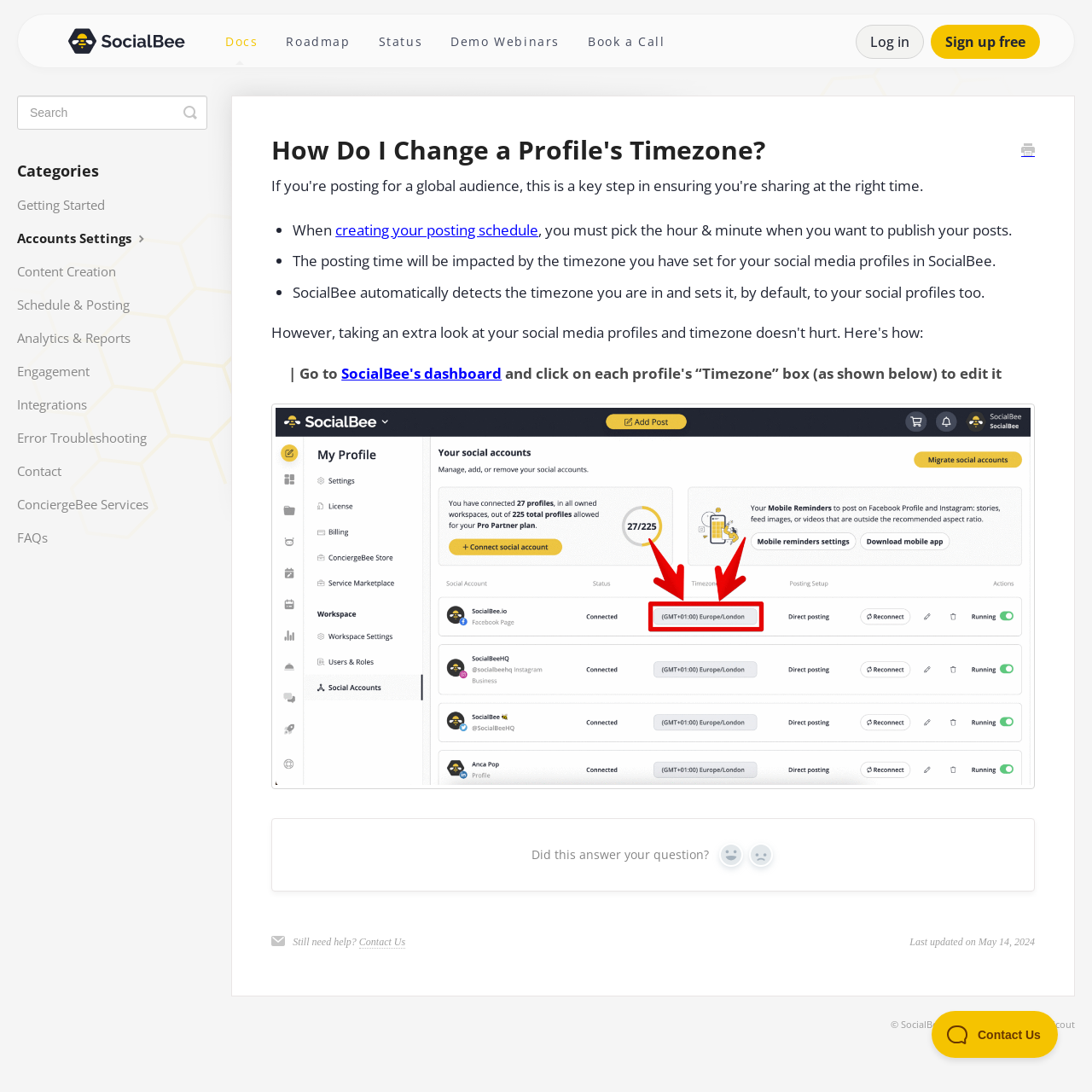Provide the bounding box coordinates of the HTML element this sentence describes: "creating your posting schedule".

[0.307, 0.201, 0.493, 0.219]